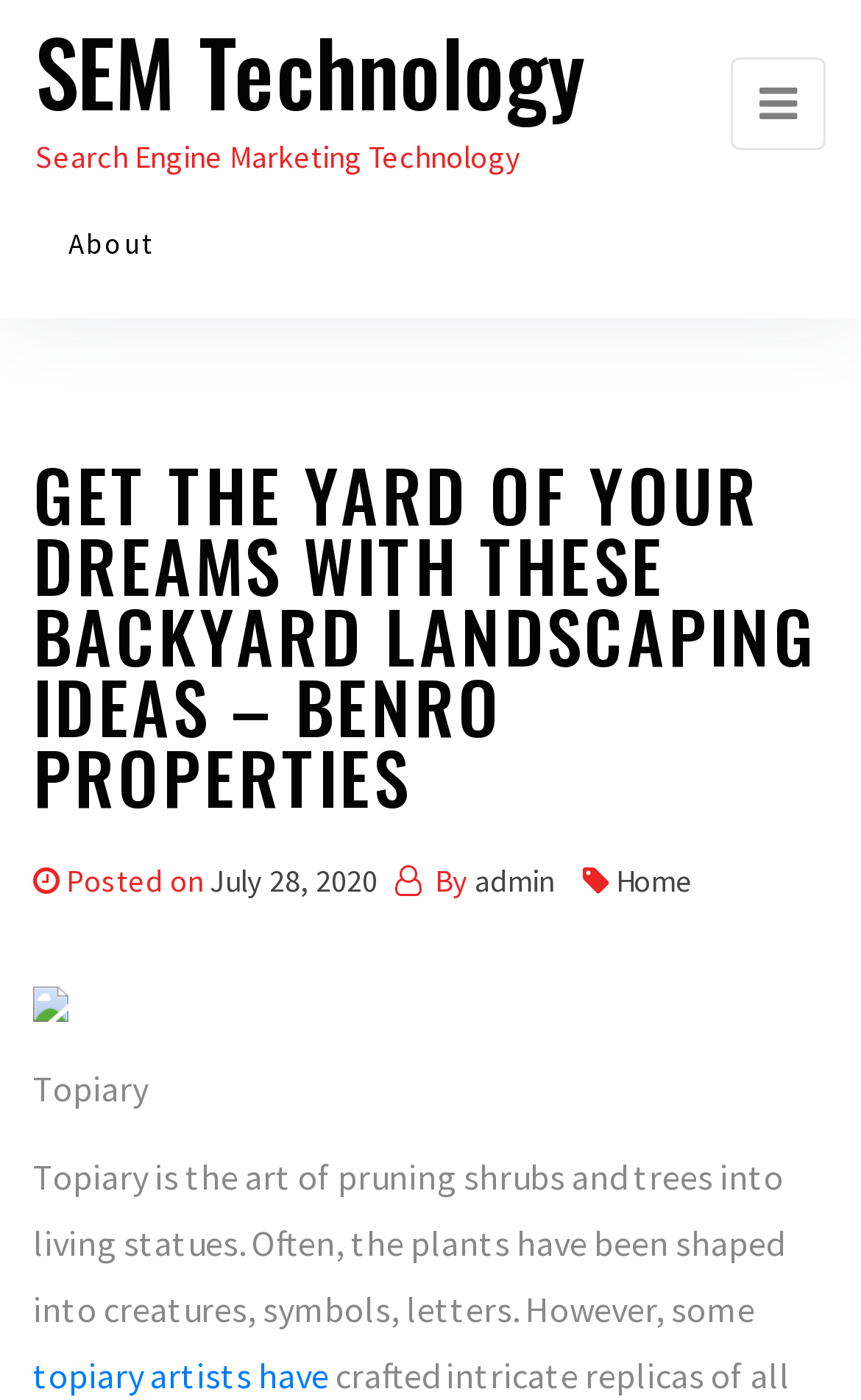What is the topic of the webpage?
Look at the webpage screenshot and answer the question with a detailed explanation.

The webpage is about topiary, which is the art of pruning shrubs and trees into living statues, as indicated by the static text 'Topiary is the art of pruning shrubs and trees into living statues...'.